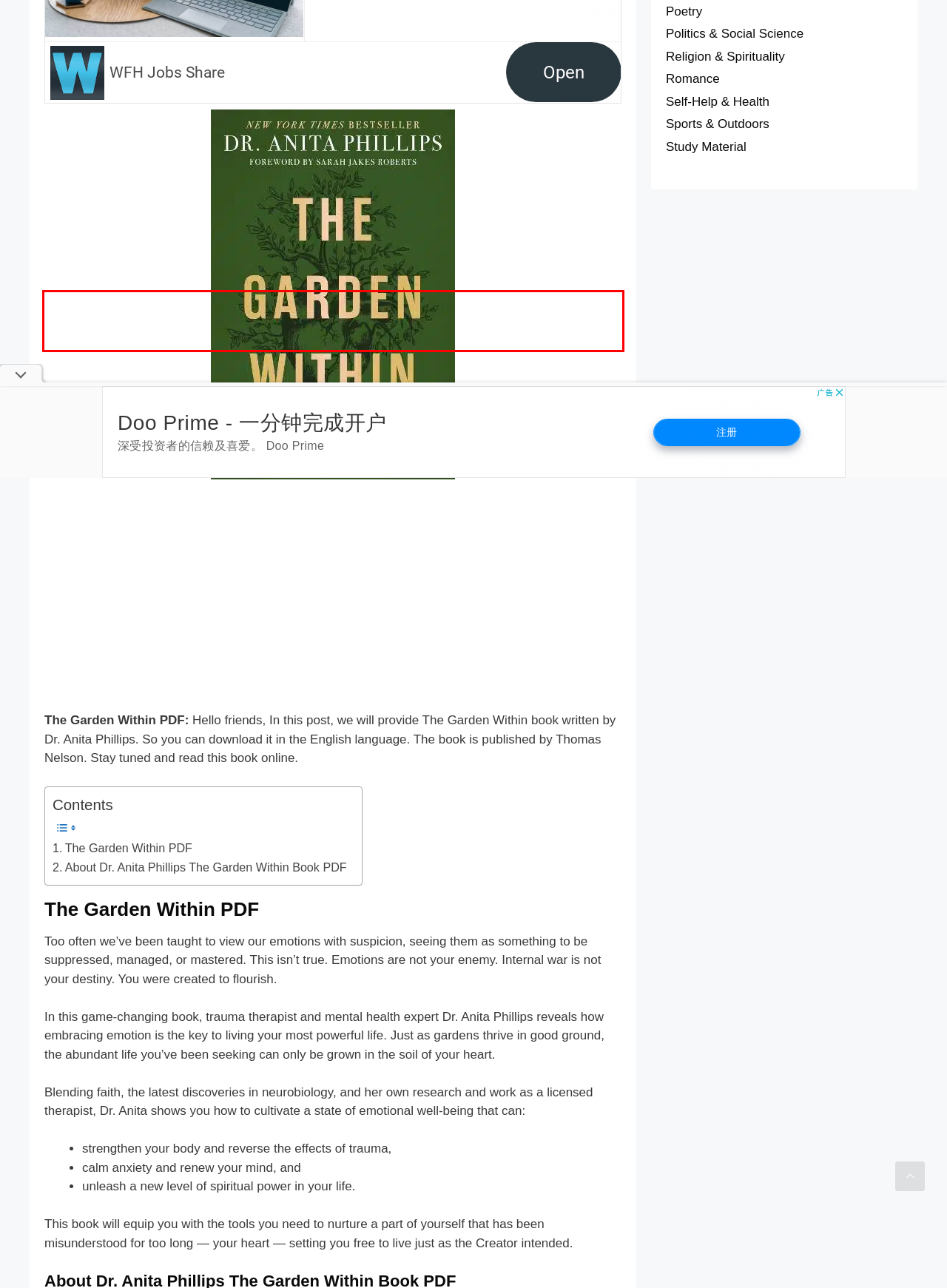Using the webpage screenshot, recognize and capture the text within the red bounding box.

Too often we’ve been taught to view our emotions with suspicion, seeing them as something to be suppressed, managed, or mastered. This isn’t true. Emotions are not your enemy. Internal war is not your destiny. You were created to flourish.